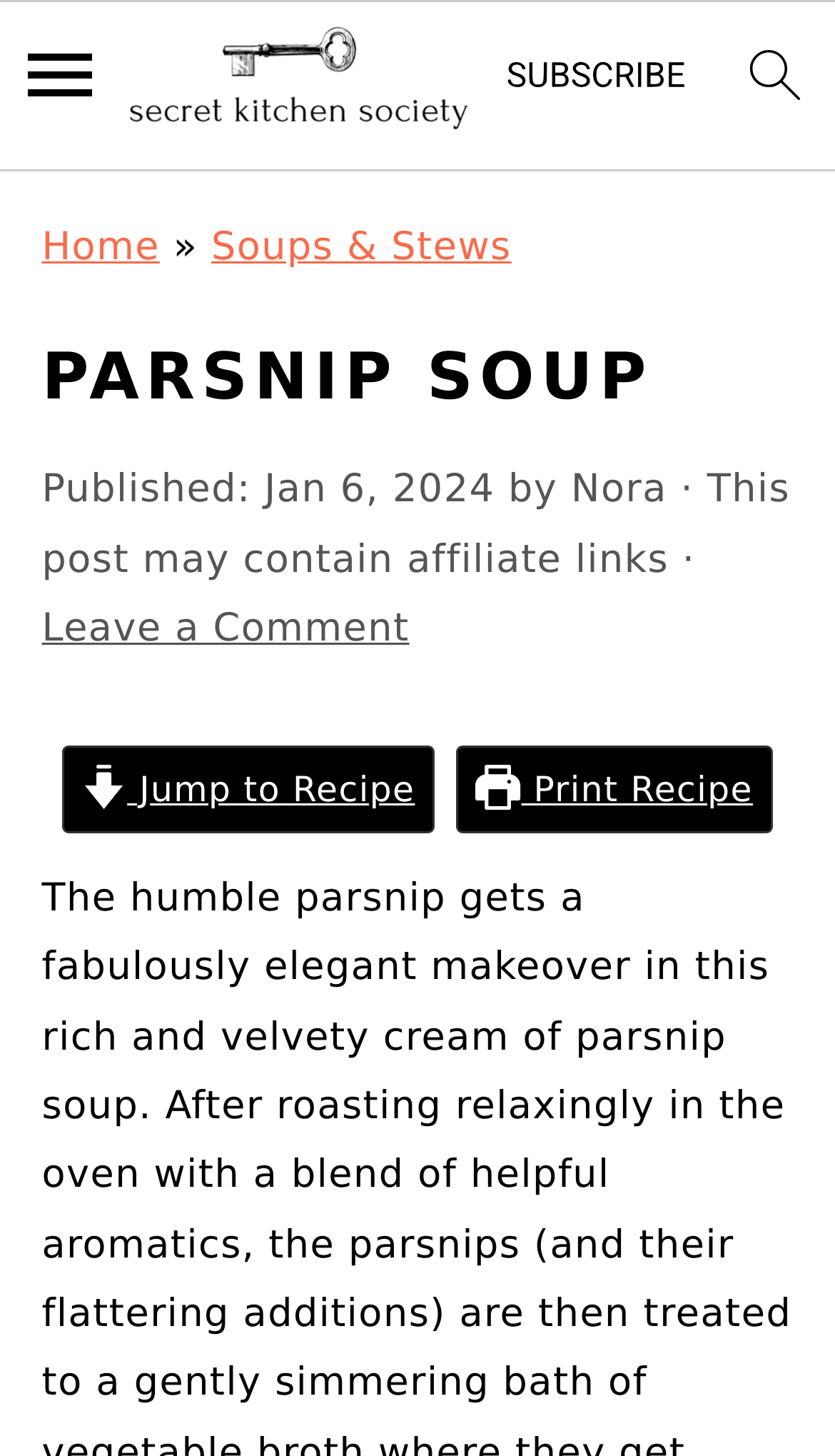Locate the bounding box coordinates of the area where you should click to accomplish the instruction: "subscribe".

[0.599, 0.03, 0.83, 0.091]